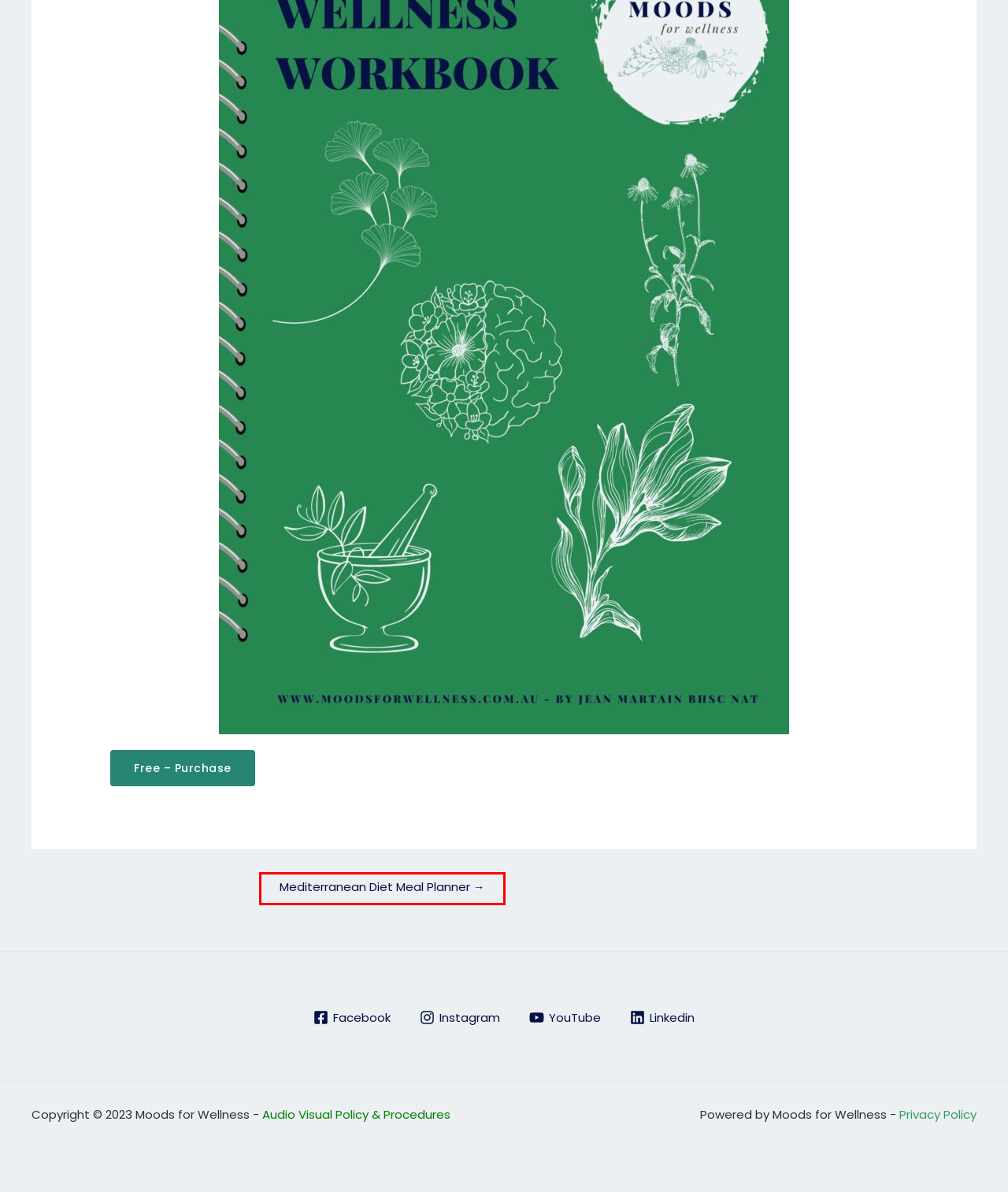Given a screenshot of a webpage with a red bounding box highlighting a UI element, determine which webpage description best matches the new webpage that appears after clicking the highlighted element. Here are the candidates:
A. MFW Blog - Naturopath Brain Health
B. MFW Join our Waiting List
C. Audio Visual Clinic Policies and Procedures - Naturopath Brain Health
D. Mediterranean Diet Meal Planner - Naturopath Brain Health
E. Privacy Policy - Naturopath Brain Health
F. Clinic - Naturopath Brain Health
G. Our Services
H. Contact - Naturopath Brain Health

D